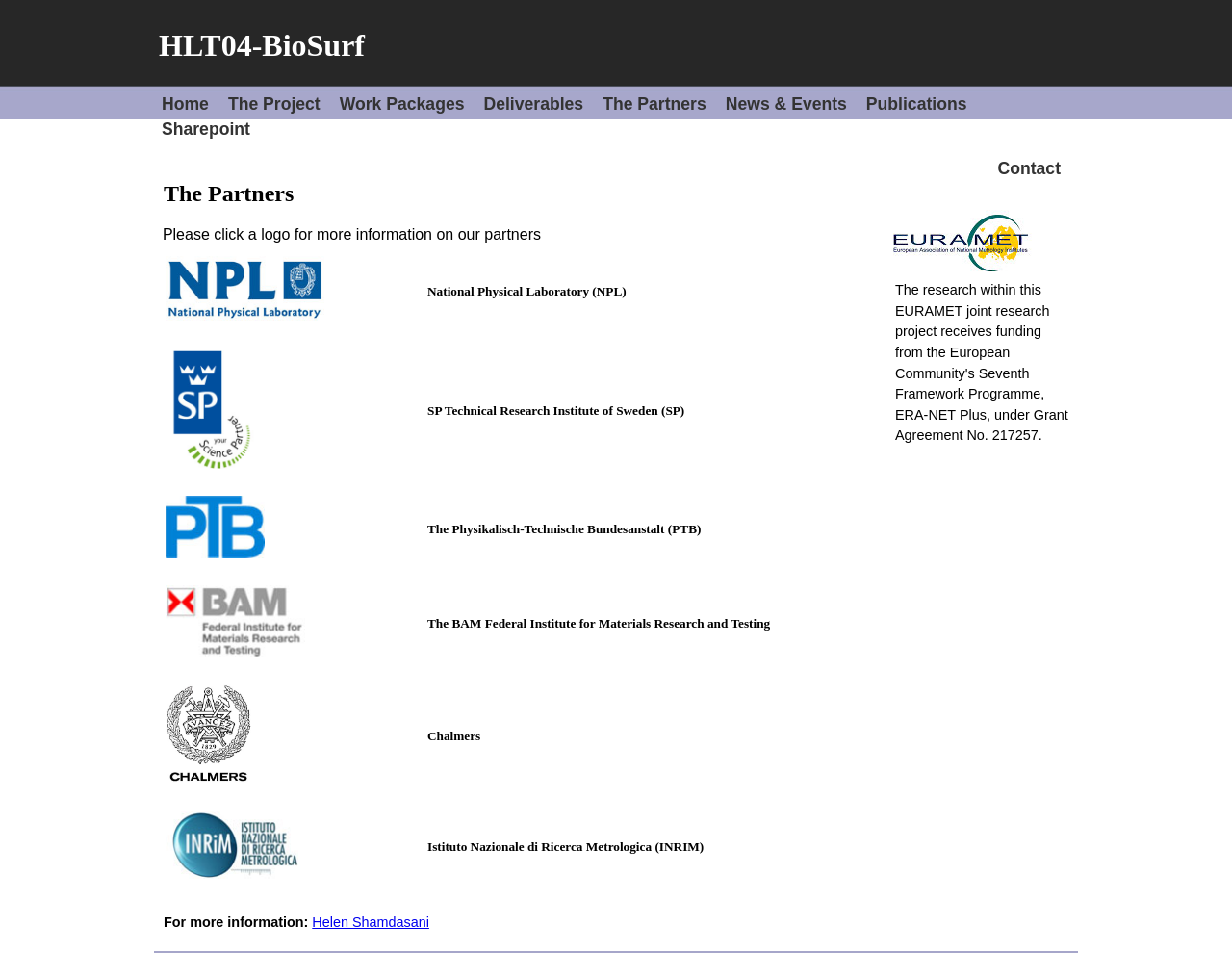Construct a comprehensive description capturing every detail on the webpage.

The webpage is about the EMRP project, specifically the partners involved. At the top, there is a heading "HLT04-BioSurf" and a link with the same text. Below this, there is a navigation menu with links to different sections of the project, including "Home", "The Project", "Work Packages", "Deliverables", "The Partners", "News & Events", "Publications", and "Sharepoint".

The main content of the page is a list of partners, presented in a series of tables. Each table has two columns, with an image in the left column and a heading with the partner's name in the right column. There are six tables in total, each containing one row with a partner's information. The partners listed are National Physical Laboratory (NPL), SP Technical Research Institute of Sweden (SP), The Physikalisch-Technische Bundesanstalt (PTB), The BAM Federal Institute for Materials Research and Testing, Chalmers, and Istituto Nazionale di Ricerca Metrologica (INRIM).

Above the list of partners, there is a heading "The Partners" and a brief instruction to click on a logo for more information. At the bottom of the page, there is a link to "Helen Shamdasani" and a note that says "For more information:". There is also an EMRP logo on the right side of the page, near the top.